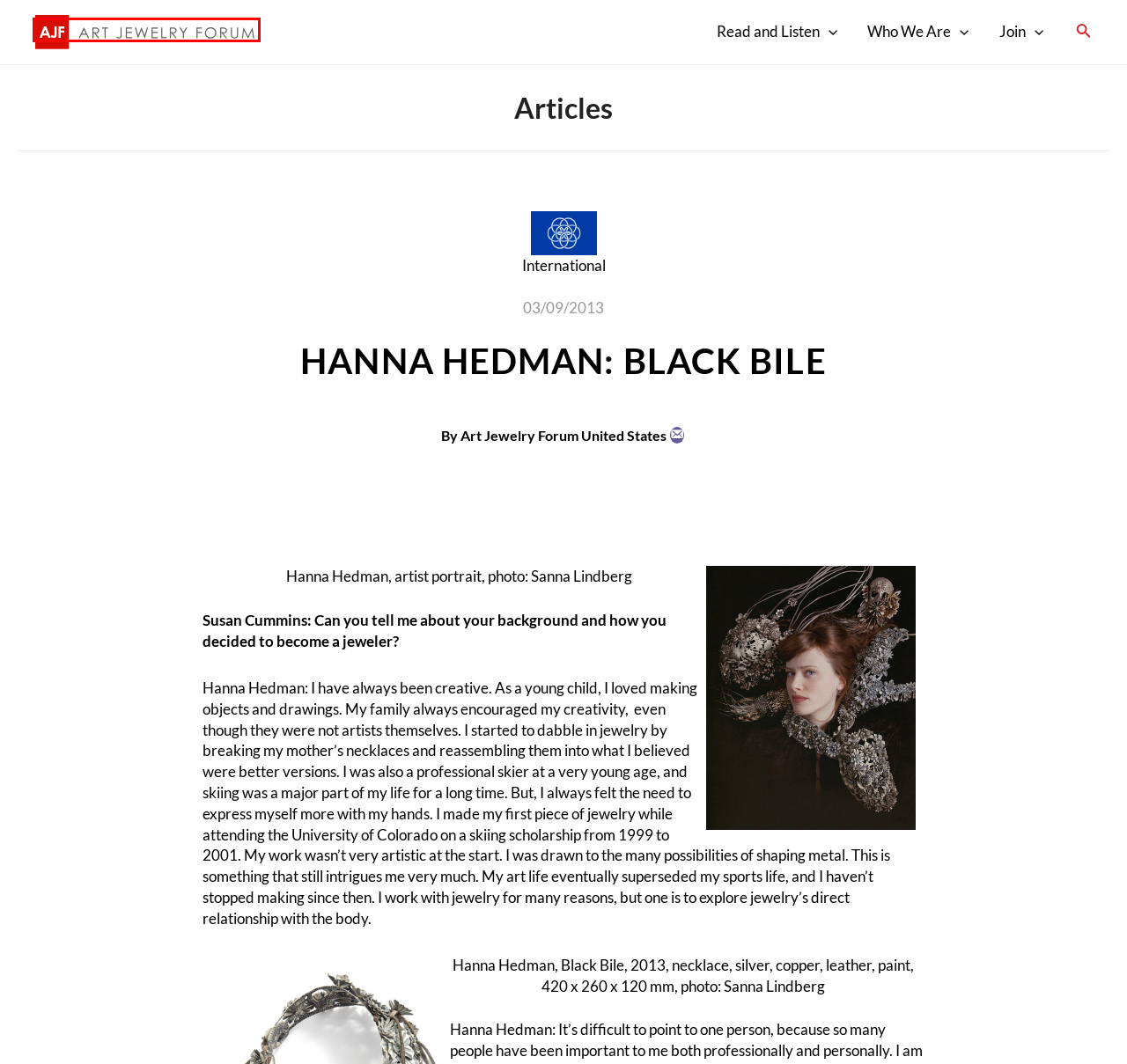Given a screenshot of a webpage with a red bounding box highlighting a UI element, determine which webpage description best matches the new webpage that appears after clicking the highlighted element. Here are the candidates:
A. Tiaras and Tributes to Women Fighting for Democracy - Art Jewelry Forum
B. Sponsor Benefits - Art Jewelry Forum
C. Art Jewelry Forum Archives - Art Jewelry Forum
D. Art Jewelry Forum
E. Members - Art Jewelry Forum
F. Become A Sponsor - Art Jewelry Forum
G. Art Jewelry Forum Announces New Executive Director - Art Jewelry Forum
H. Home Page - Art Jewelry Forum

H